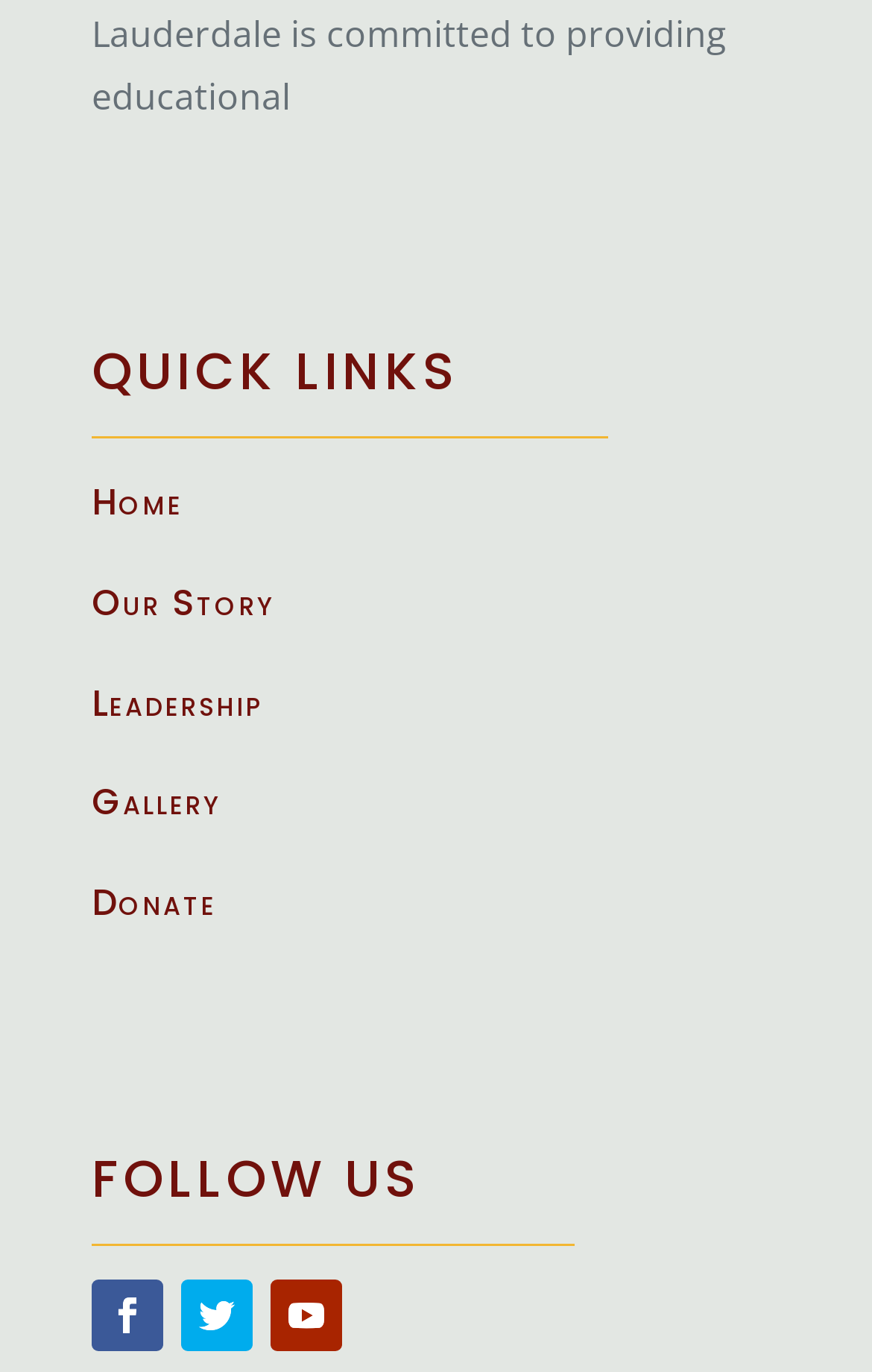Answer the question in a single word or phrase:
What is the last link under QUICK LINKS?

Donate